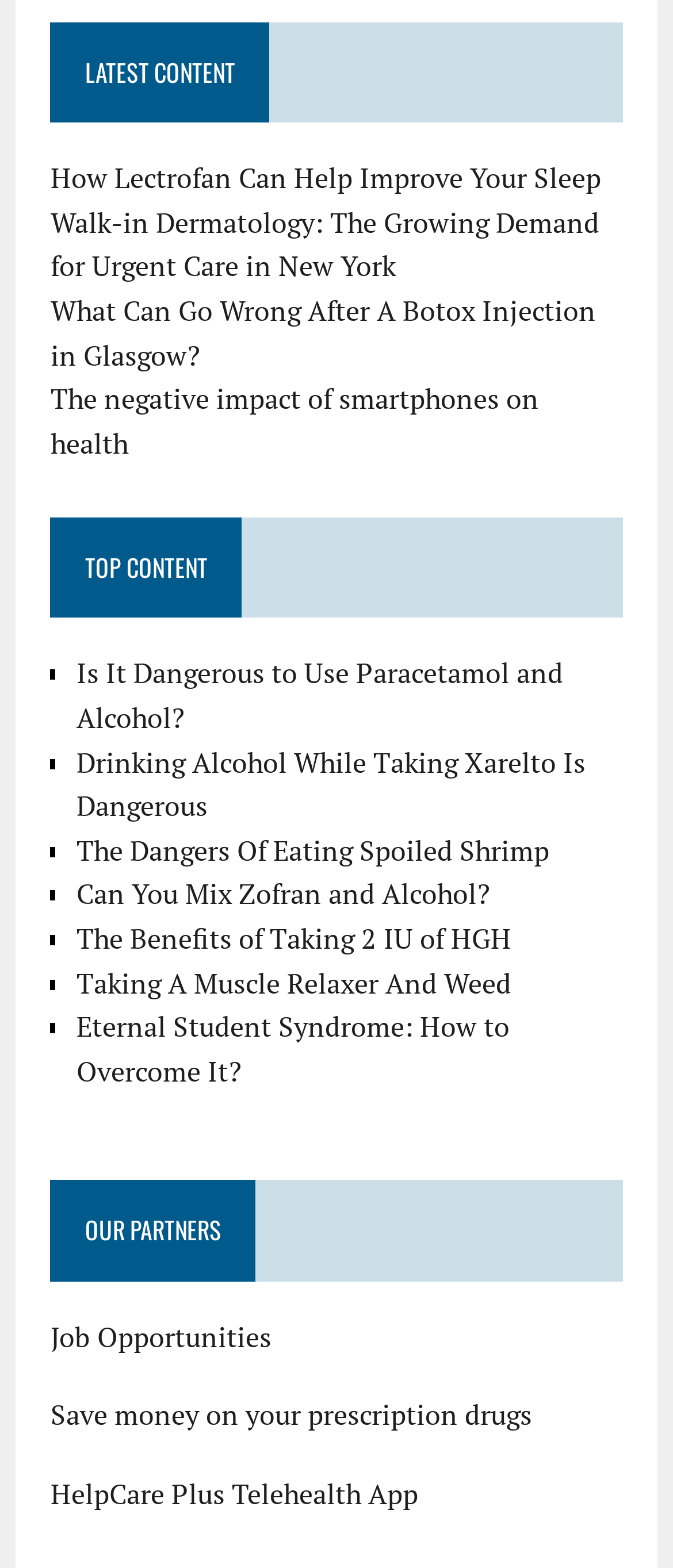Identify the bounding box coordinates for the element that needs to be clicked to fulfill this instruction: "subscribe to the newsletter". Provide the coordinates in the format of four float numbers between 0 and 1: [left, top, right, bottom].

None